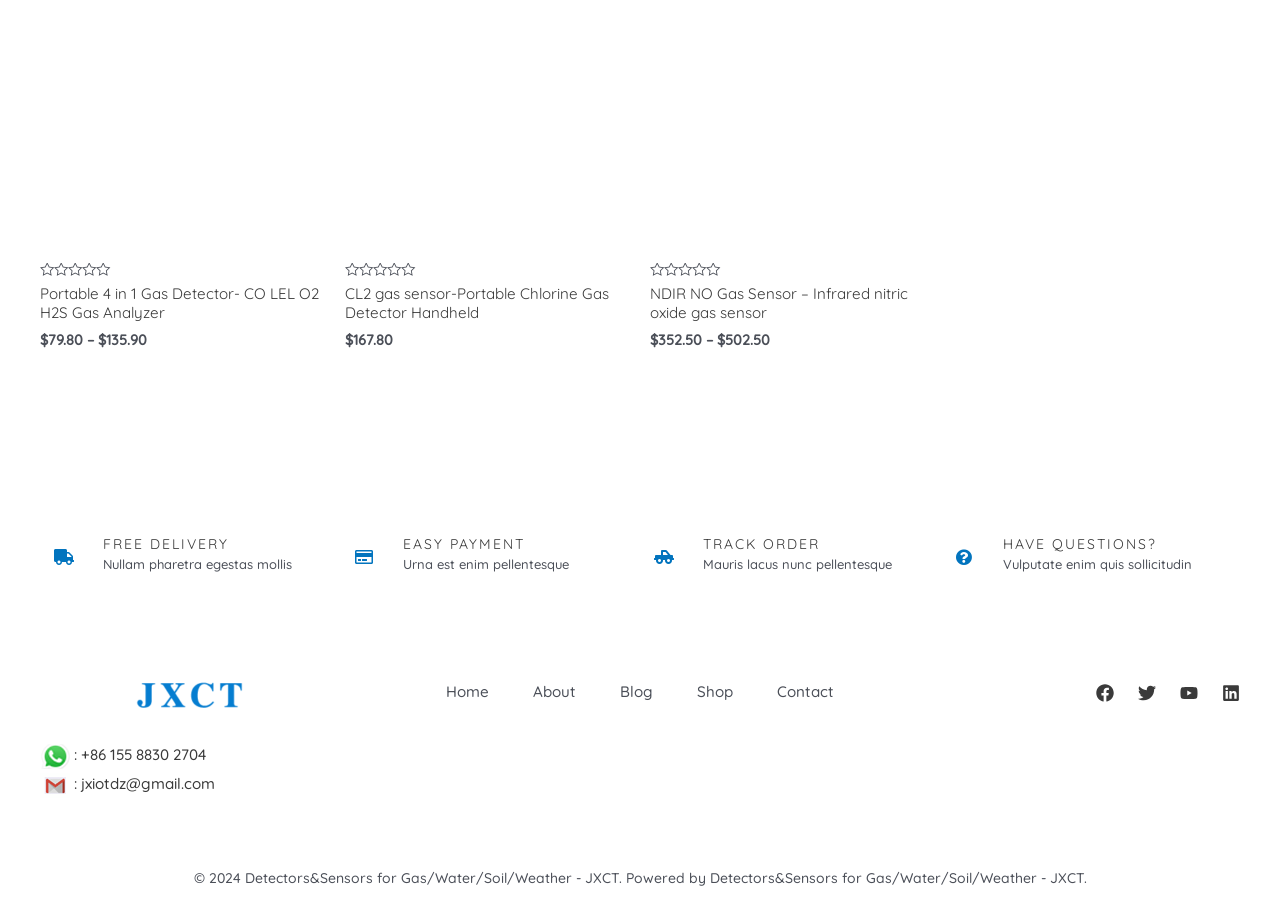Please specify the bounding box coordinates of the region to click in order to perform the following instruction: "Click on the 'Portable 4 in 1 Gas Detector- CO LEL O2 H2S Gas Analyzer' link".

[0.031, 0.31, 0.254, 0.364]